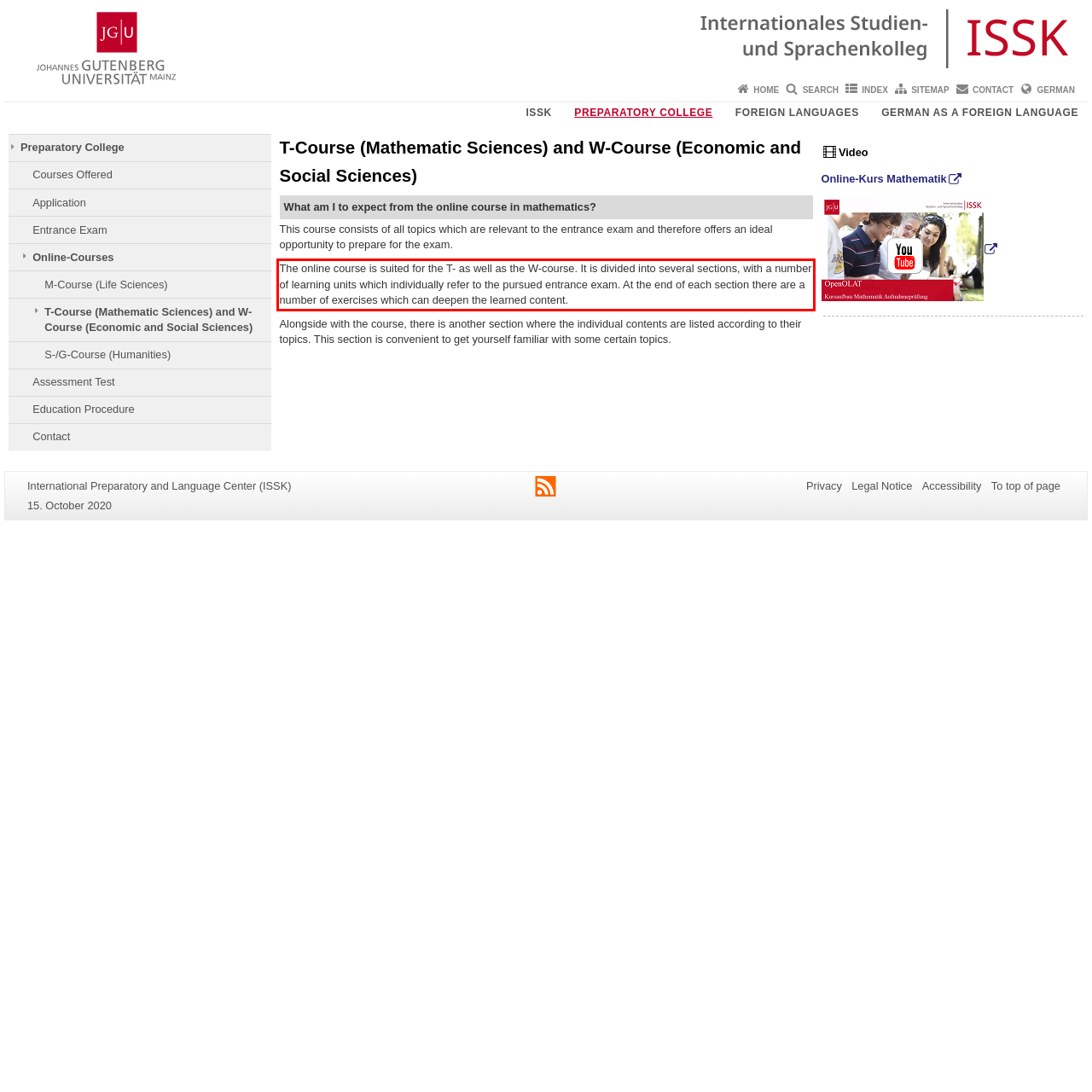Within the screenshot of the webpage, locate the red bounding box and use OCR to identify and provide the text content inside it.

The online course is suited for the T- as well as the W-course. It is divided into several sections, with a number of learning units which individually refer to the pursued entrance exam. At the end of each section there are a number of exercises which can deepen the learned content.